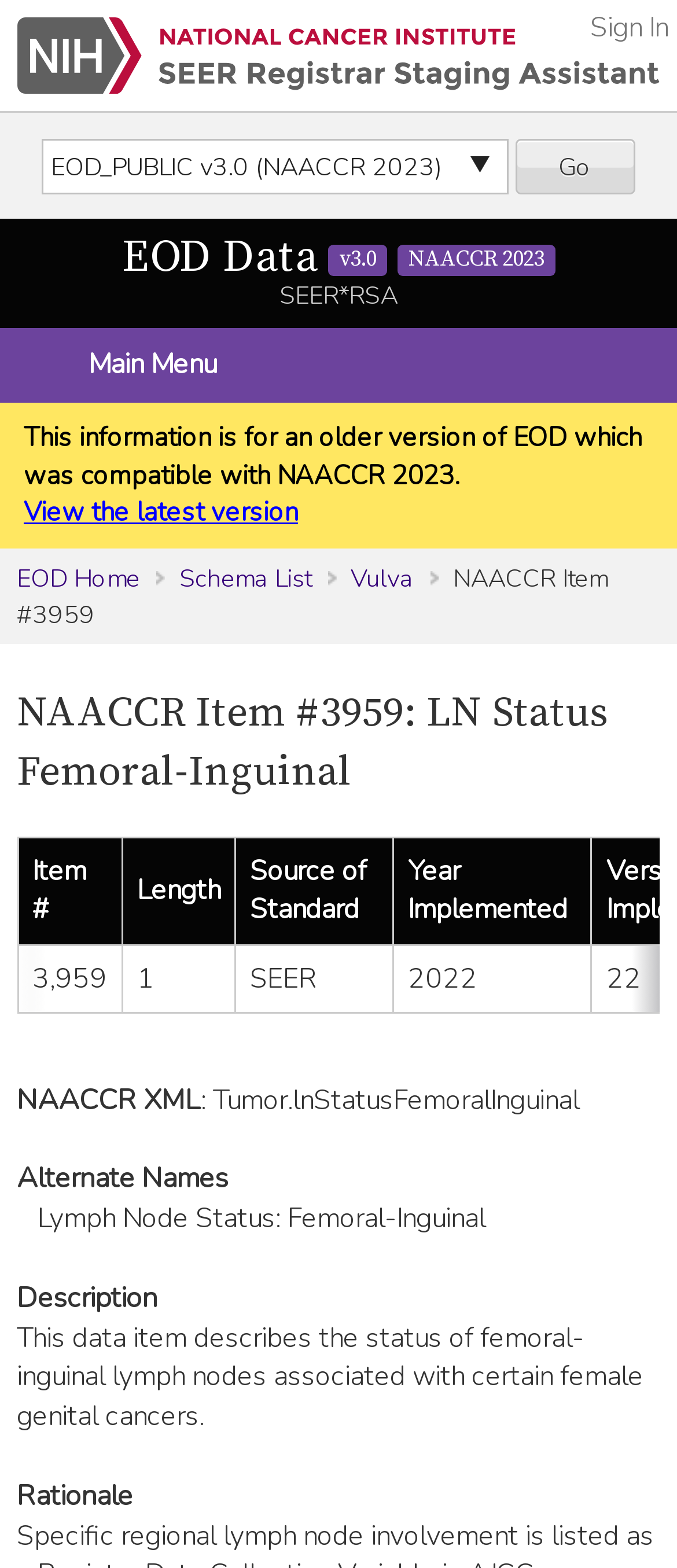Please identify the primary heading of the webpage and give its text content.

EOD Data v3.0 NAACCR 2023